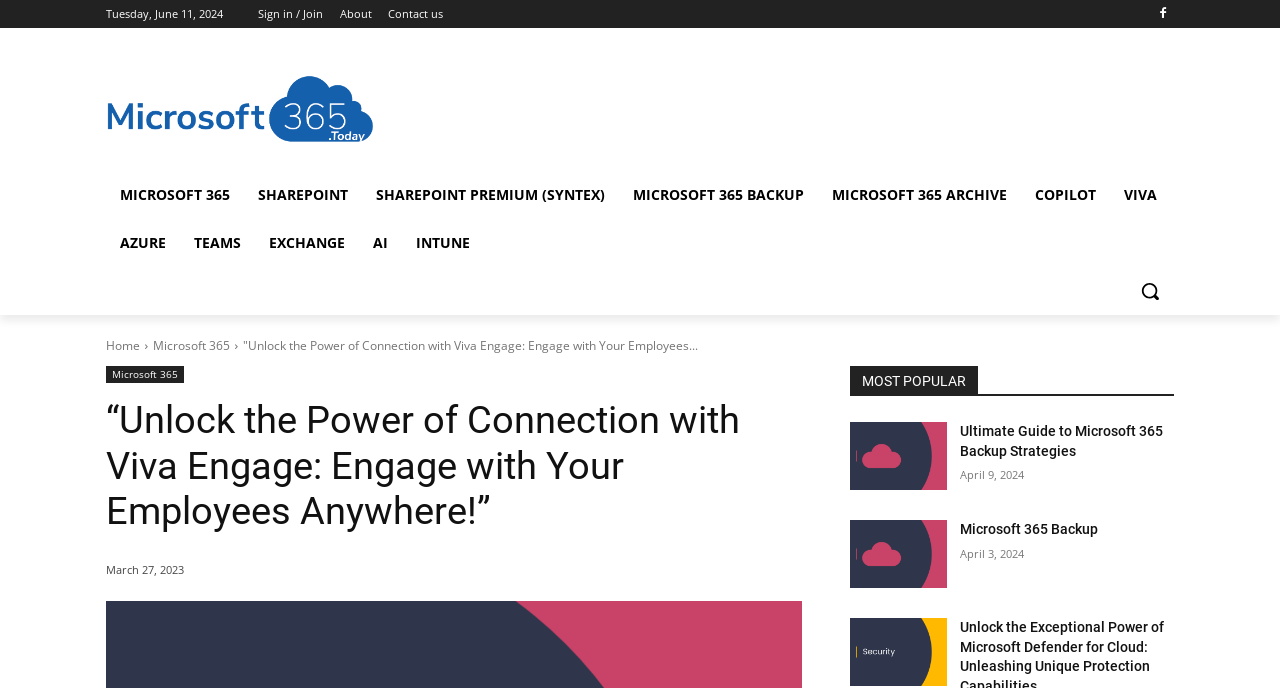Using the given element description, provide the bounding box coordinates (top-left x, top-left y, bottom-right x, bottom-right y) for the corresponding UI element in the screenshot: title="Microsoft 365 Backup"

[0.664, 0.756, 0.74, 0.855]